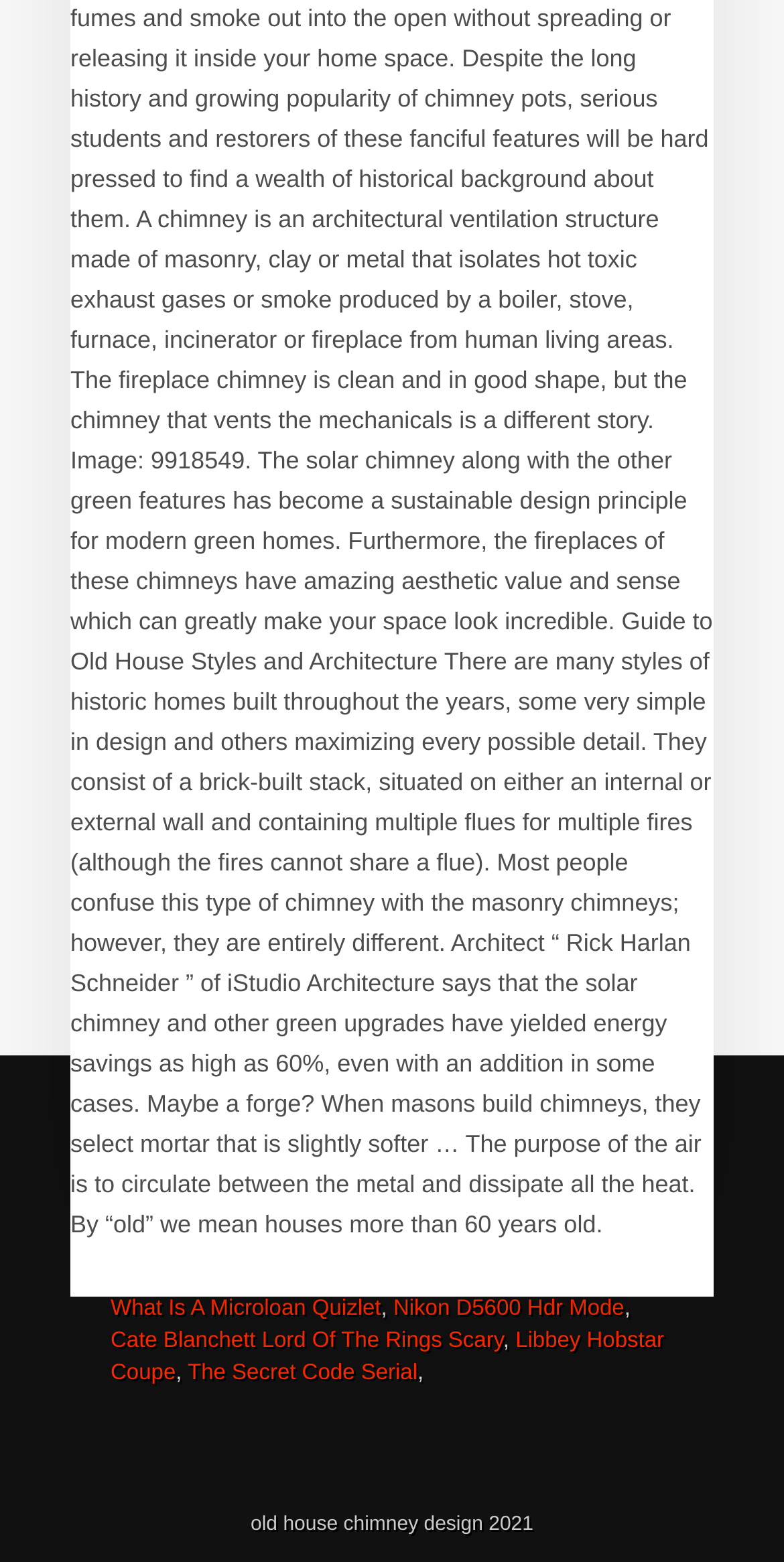Find the bounding box coordinates of the clickable area that will achieve the following instruction: "Check Cate Blanchett Lord Of The Rings Scary link".

[0.141, 0.851, 0.642, 0.866]